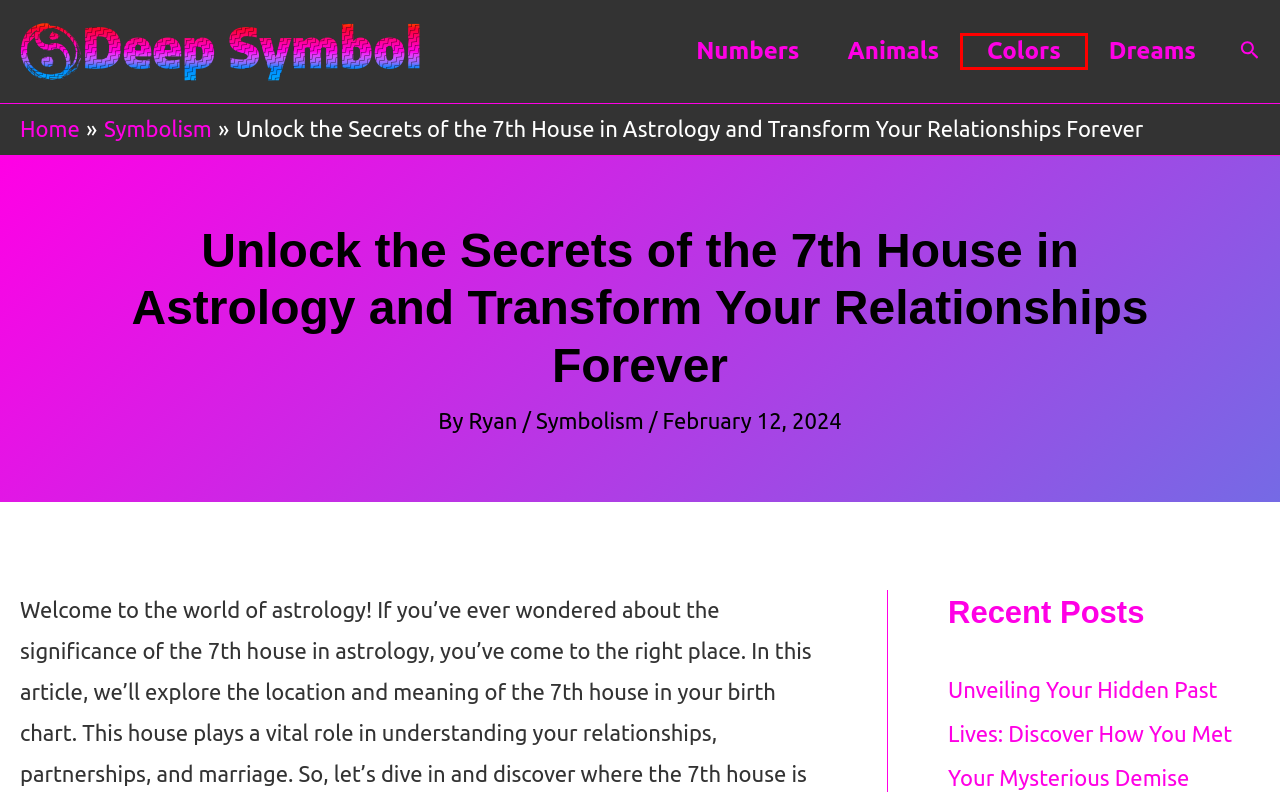Analyze the given webpage screenshot and identify the UI element within the red bounding box. Select the webpage description that best matches what you expect the new webpage to look like after clicking the element. Here are the candidates:
A. Colors Archives
B. Symbolism Archives
C. Ryan - Deep Symbol
D. Unveiling Your Hidden Past Lives: Discover How You Met Your Mysterious Demise (2024)
E. Dreams Archives
F. Numbers Archives
G. Animals Archives
H. Deep Symbol - Symbolism of Deep Meaning

A